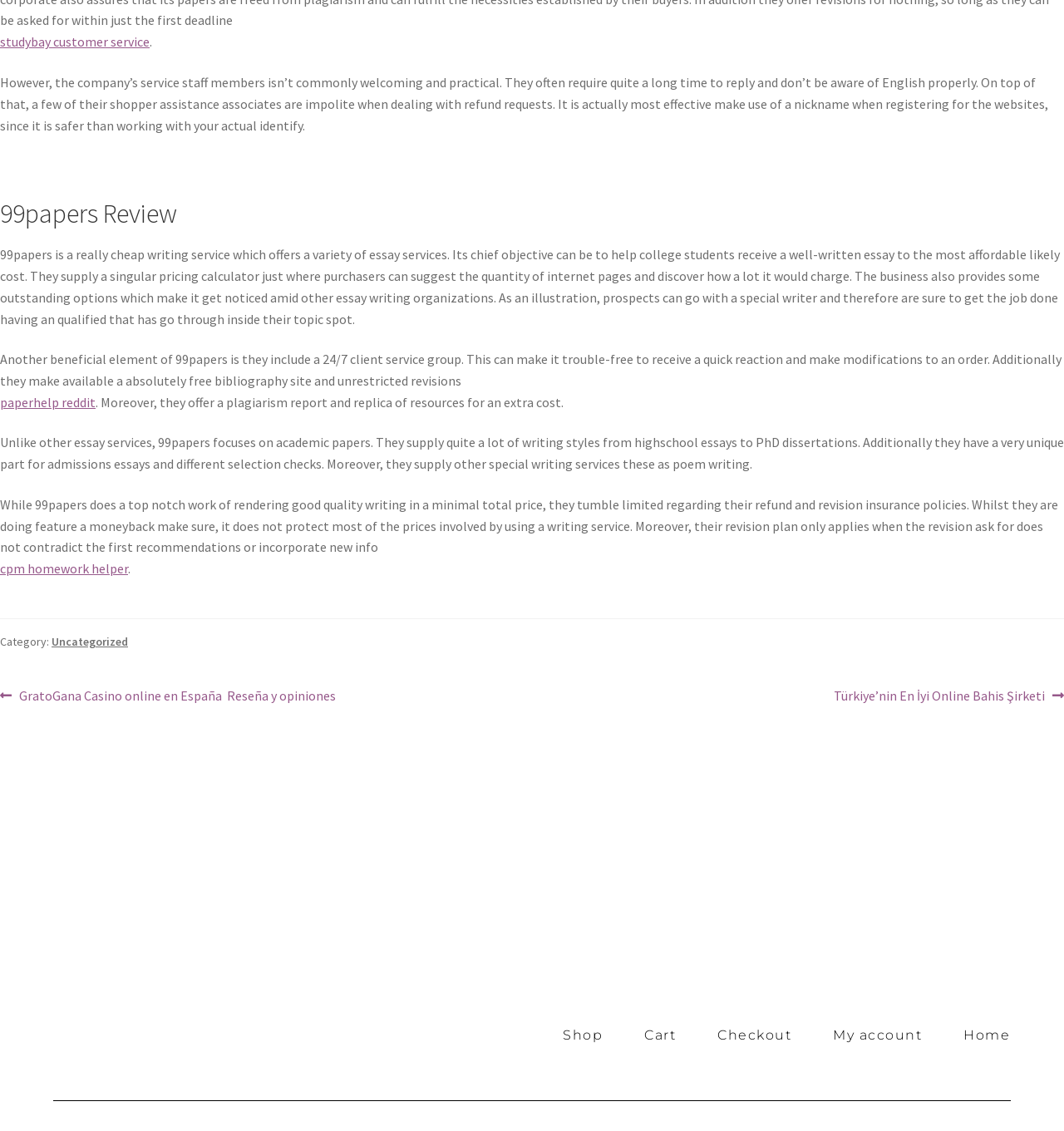Could you find the bounding box coordinates of the clickable area to complete this instruction: "Click on 'Home'"?

[0.906, 0.912, 0.949, 0.918]